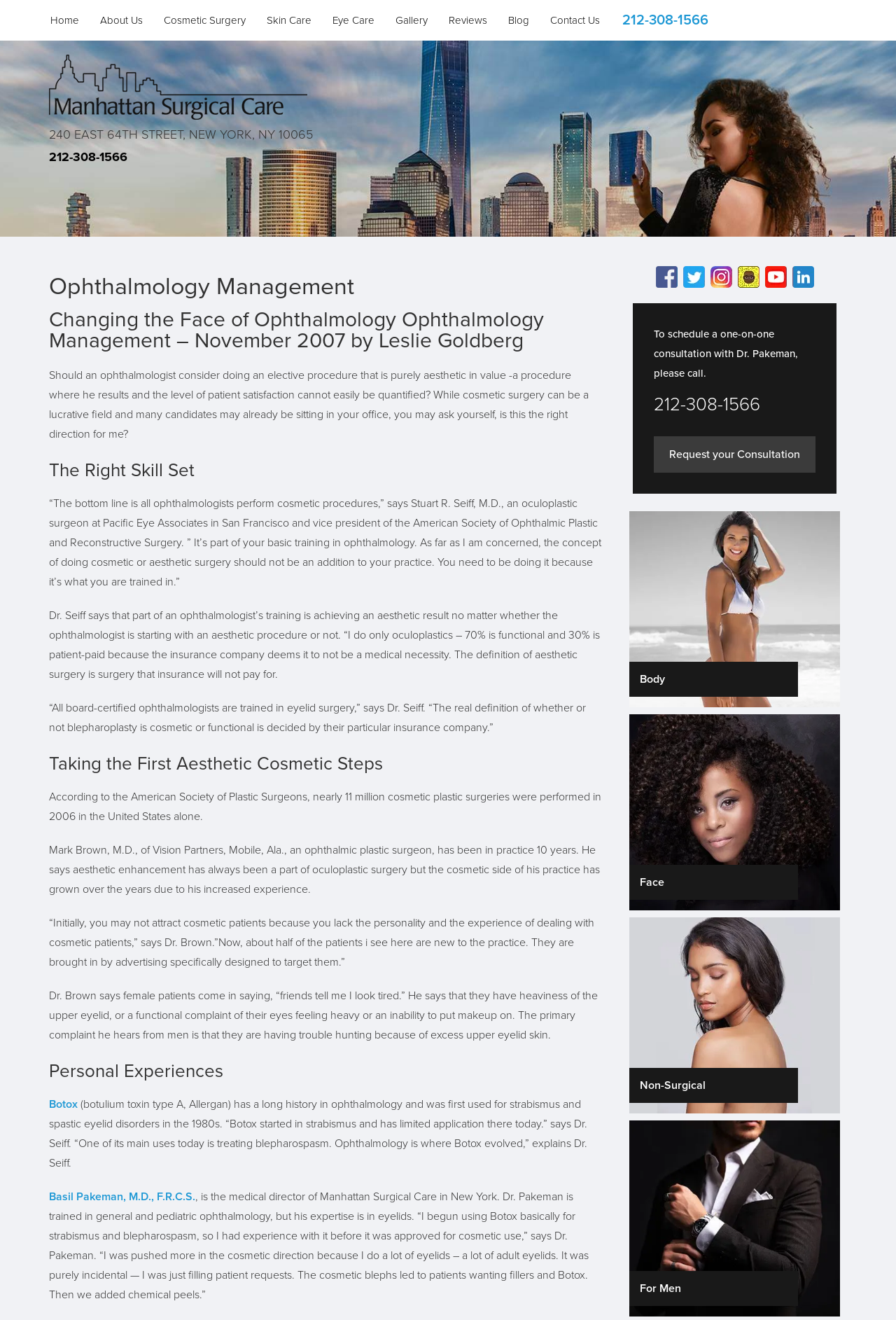Identify the bounding box for the UI element described as: "Request your Consultation". Ensure the coordinates are four float numbers between 0 and 1, formatted as [left, top, right, bottom].

[0.73, 0.331, 0.91, 0.358]